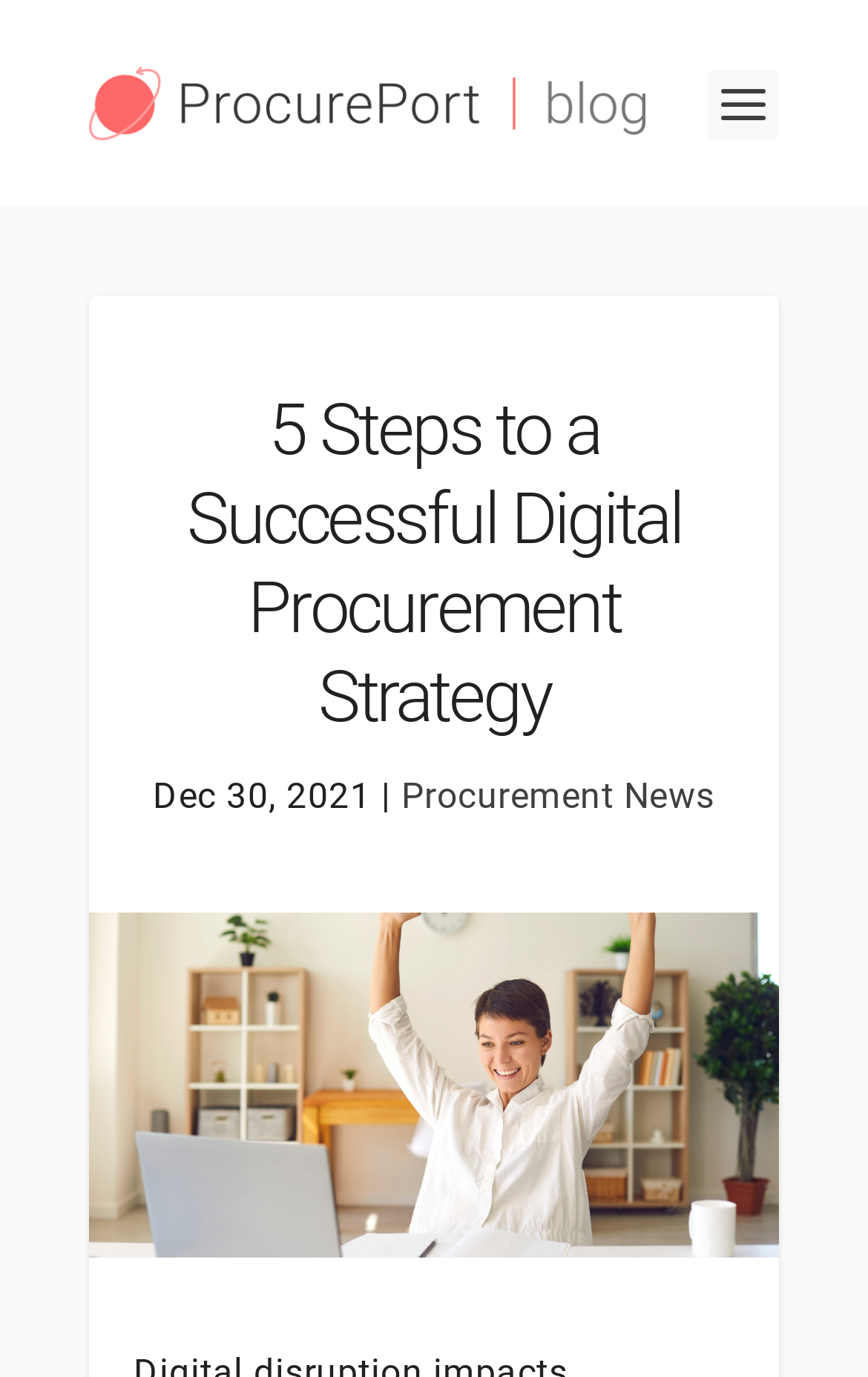Offer an extensive depiction of the webpage and its key elements.

The webpage is about a blog post titled "5 Steps to a Successful Digital Procurement Strategy". At the top left of the page, there is a link to the "ProcurePort Blog" accompanied by an image with the same name. Below this, there is a heading with the same title as the blog post, taking up a significant portion of the page width.

On the right side of the heading, there are three pieces of text: "Dec 30, 2021", a vertical bar "|", and a link to "Procurement News". These elements are positioned closely together, with the date and vertical bar aligned to the right of the heading, and the "Procurement News" link extending further to the right.

At the bottom of the page, there is a large image that takes up most of the page width, also titled "5 Steps to a Successful Digital Procurement Strategy". This image appears to be a visual representation of the blog post's content.